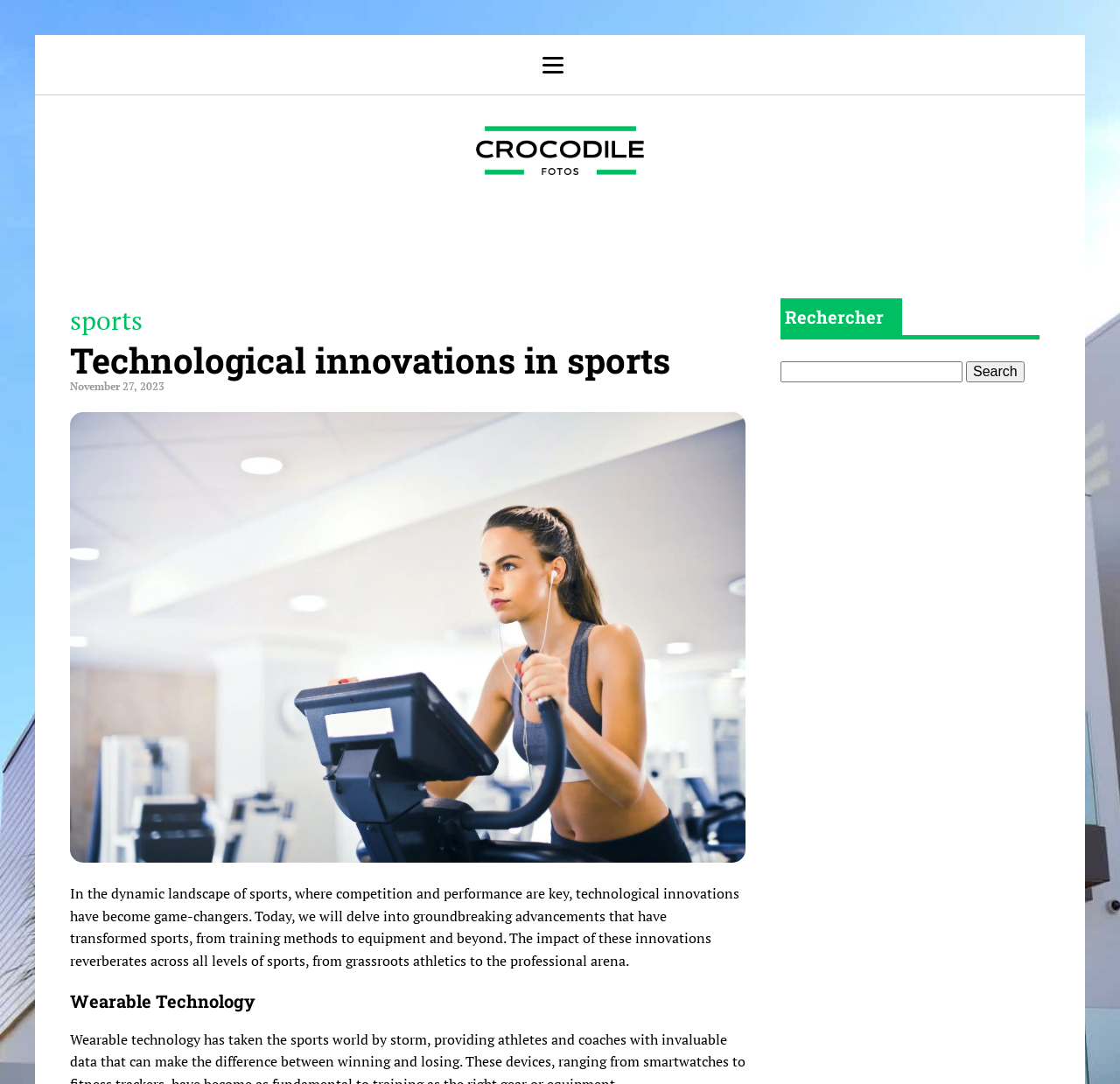What is the second heading about? Refer to the image and provide a one-word or short phrase answer.

Wearable Technology